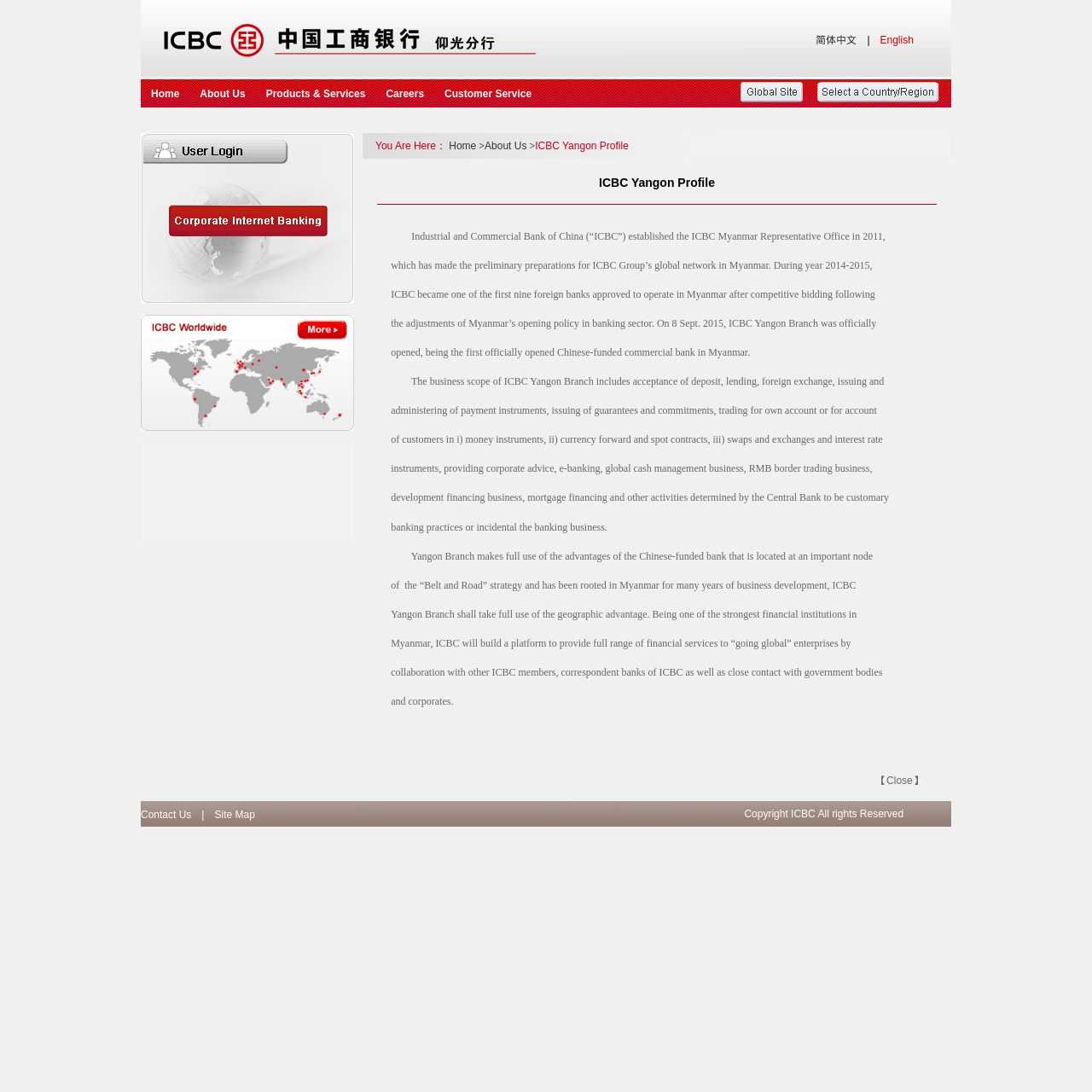Determine the bounding box coordinates of the clickable element to complete this instruction: "Switch to English". Provide the coordinates in the format of four float numbers between 0 and 1, [left, top, right, bottom].

[0.713, 0.029, 0.871, 0.044]